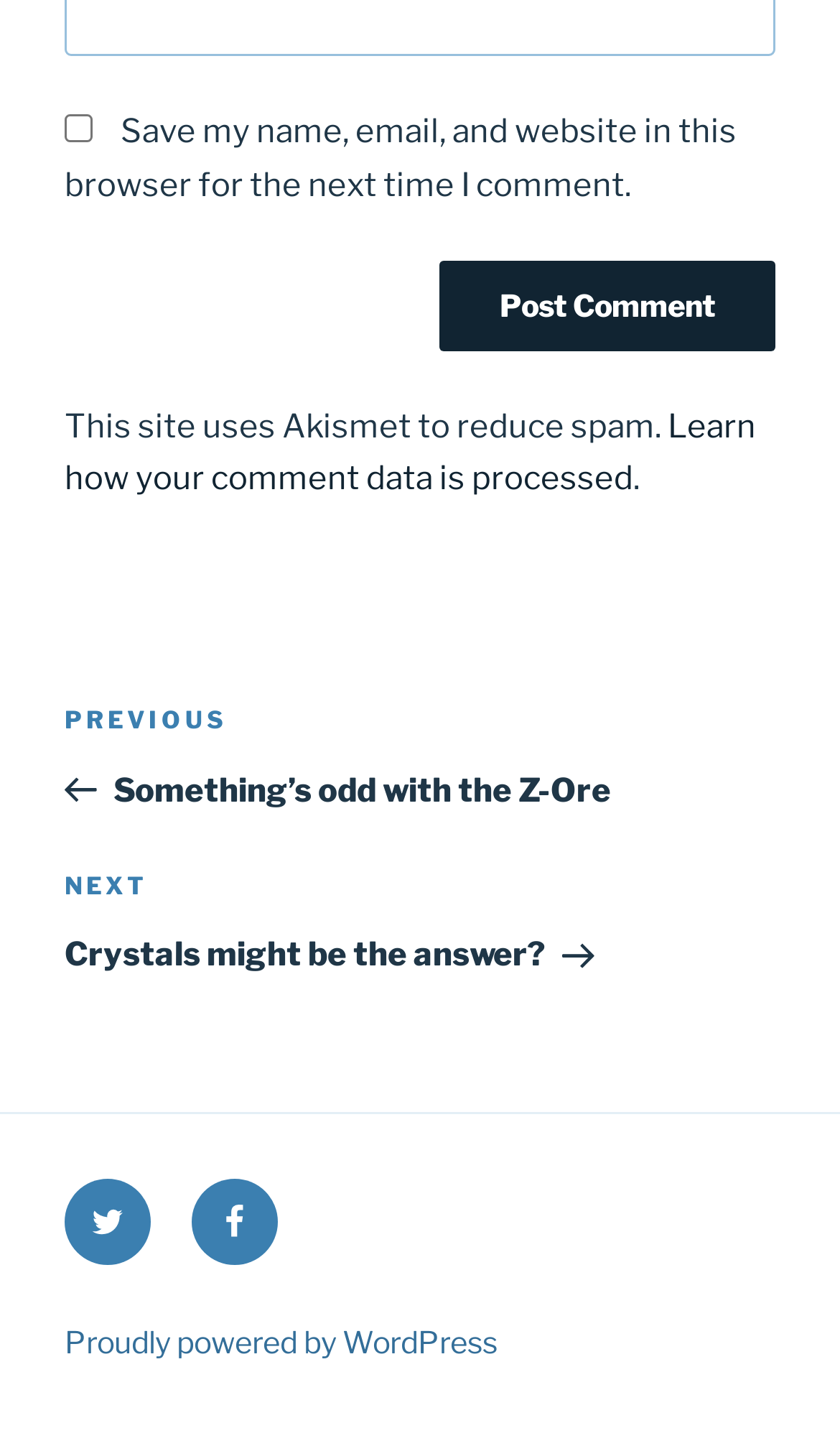Determine the coordinates of the bounding box for the clickable area needed to execute this instruction: "Click the Post Comment button".

[0.523, 0.18, 0.923, 0.243]